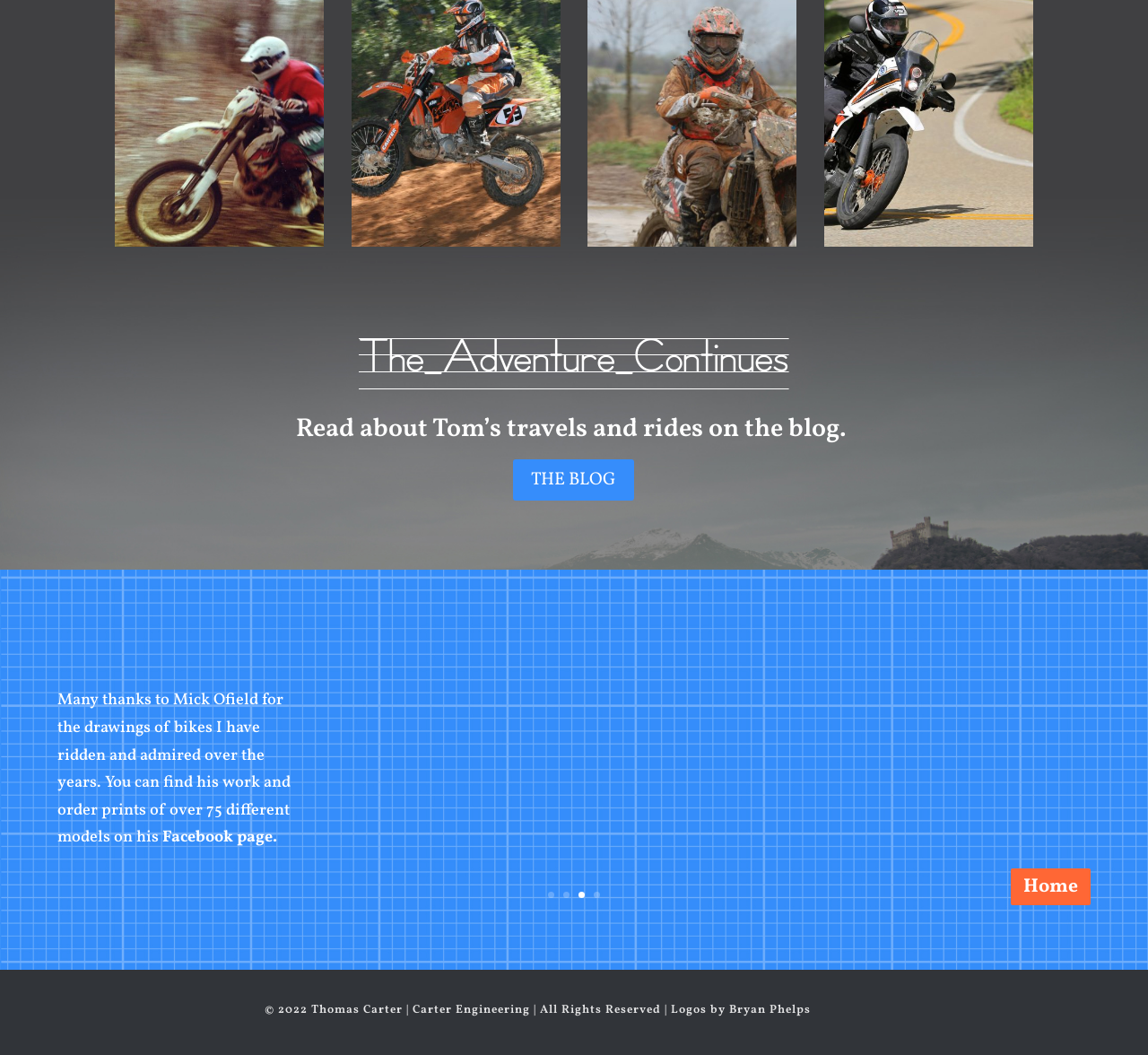What is the name of the person who drew bikes?
Using the visual information, answer the question in a single word or phrase.

Mick Ofield